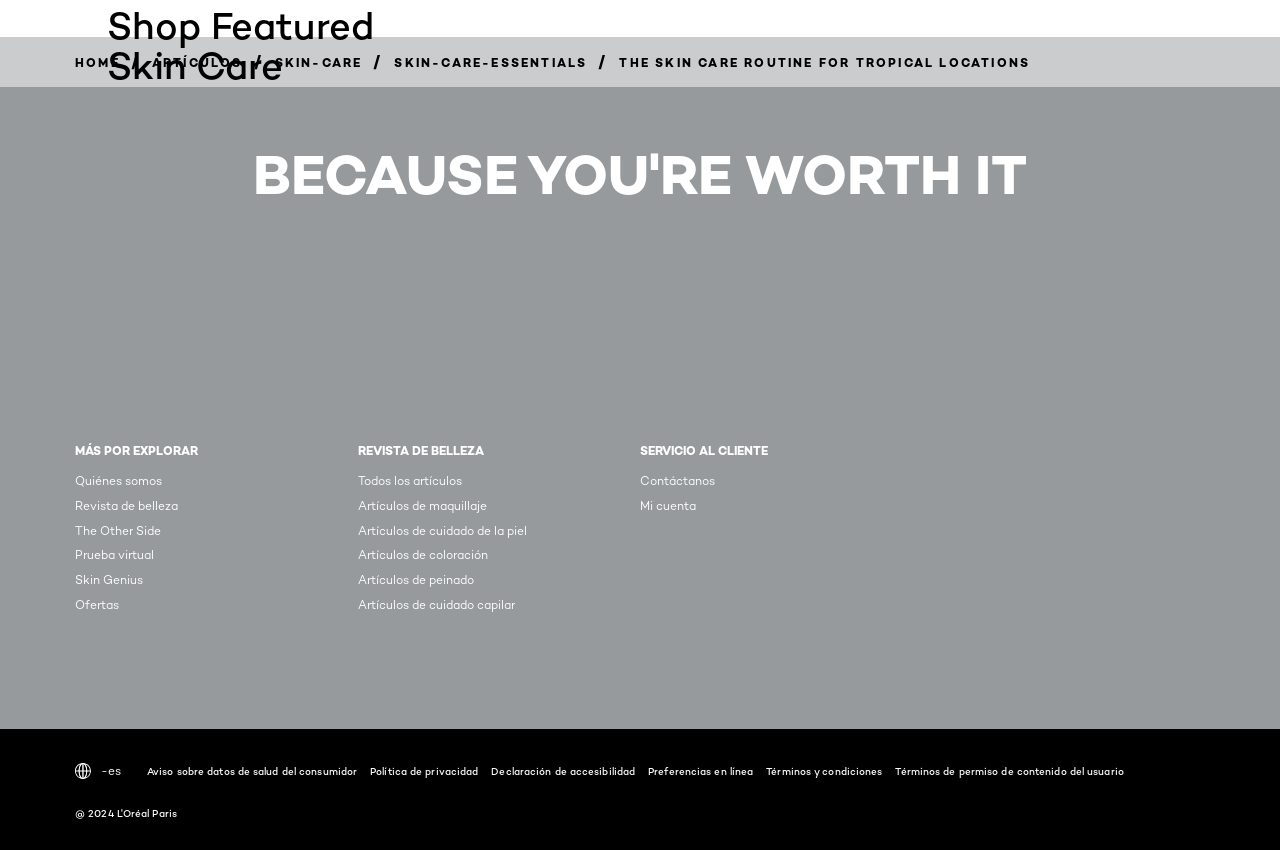With reference to the screenshot, provide a detailed response to the question below:
What is the brand of the skin care products?

I found the brand name 'L'Oréal Paris' from the image element located at [0.436, 0.273, 0.564, 0.467] which is a prominent logo on the webpage.